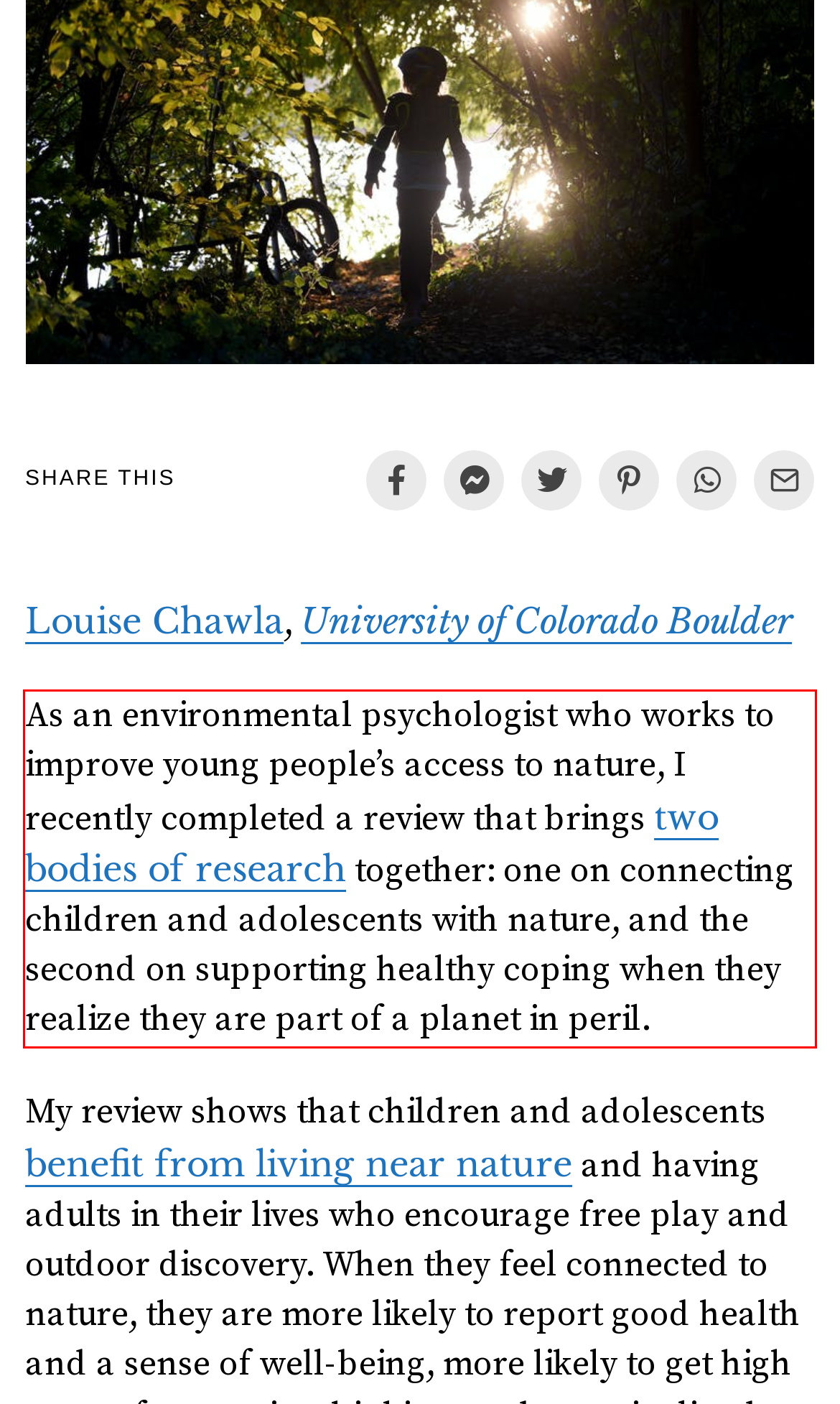In the given screenshot, locate the red bounding box and extract the text content from within it.

As an environmental psychologist who works to improve young people’s access to nature, I recently completed a review that brings two bodies of research together: one on connecting children and adolescents with nature, and the second on supporting healthy coping when they realize they are part of a planet in peril.